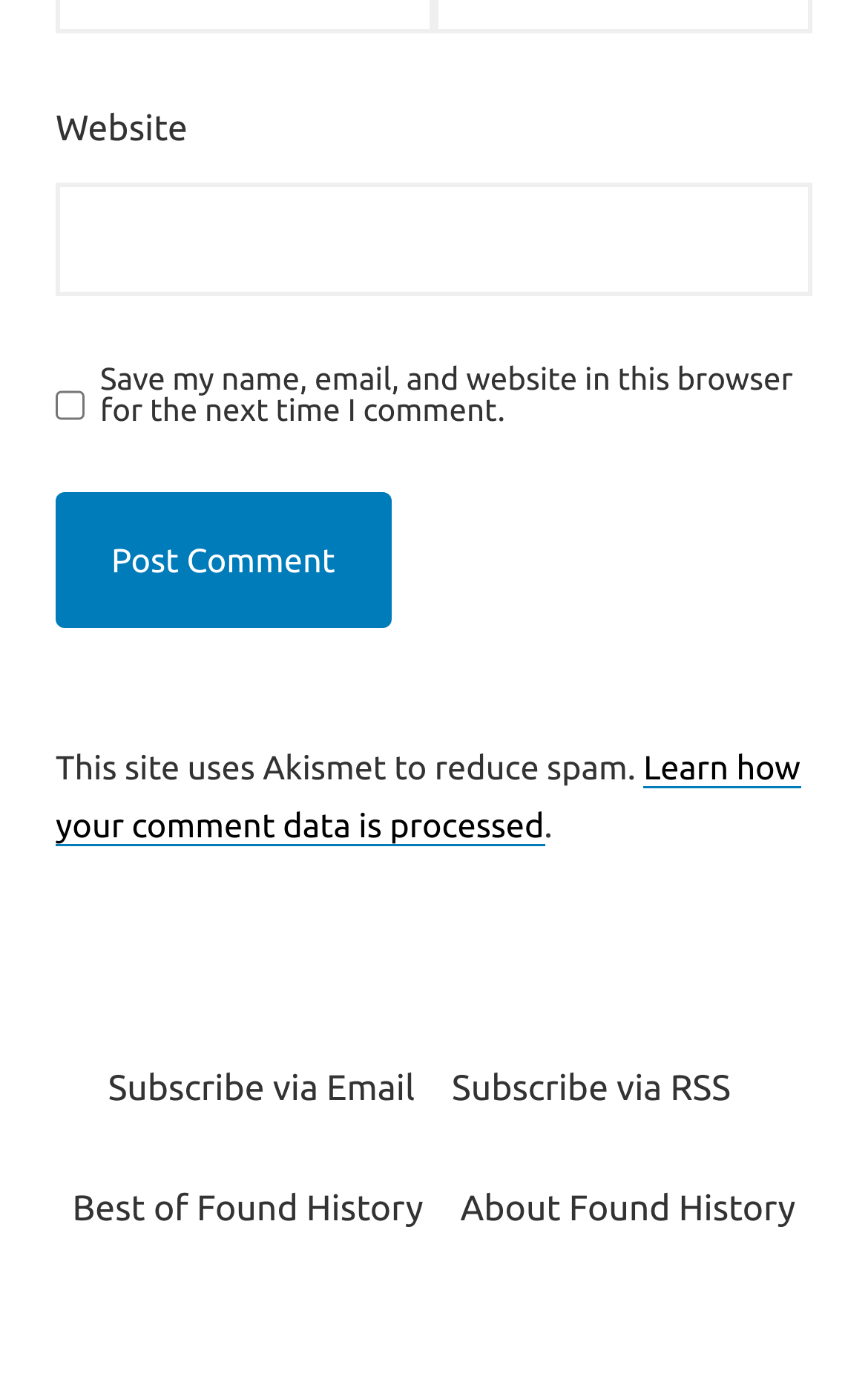What is the purpose of the link 'Learn how your comment data is processed'?
Give a one-word or short-phrase answer derived from the screenshot.

Provide information on data processing